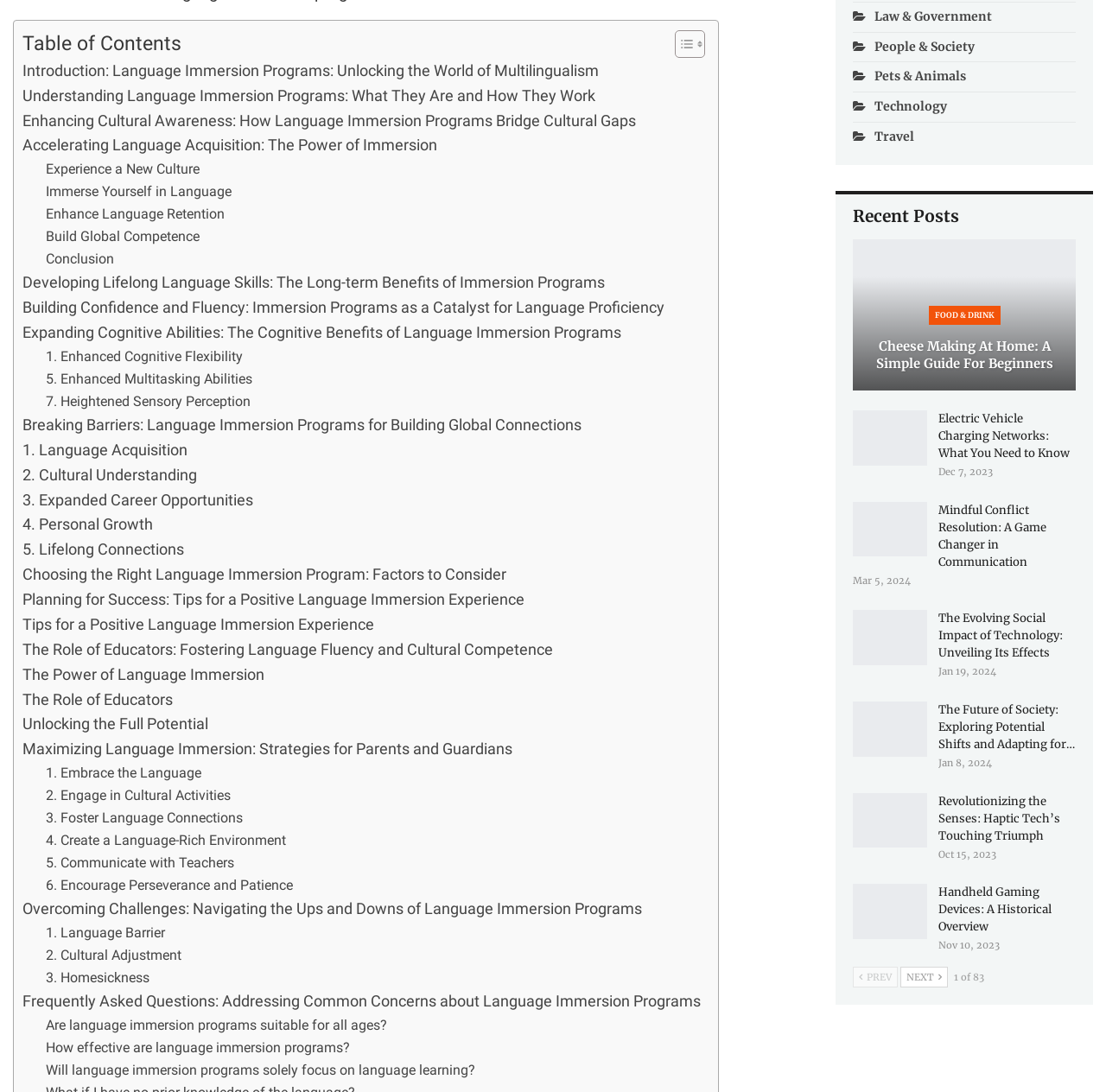Ascertain the bounding box coordinates for the UI element detailed here: "Join our email community rss_feed". The coordinates should be provided as [left, top, right, bottom] with each value being a float between 0 and 1.

None